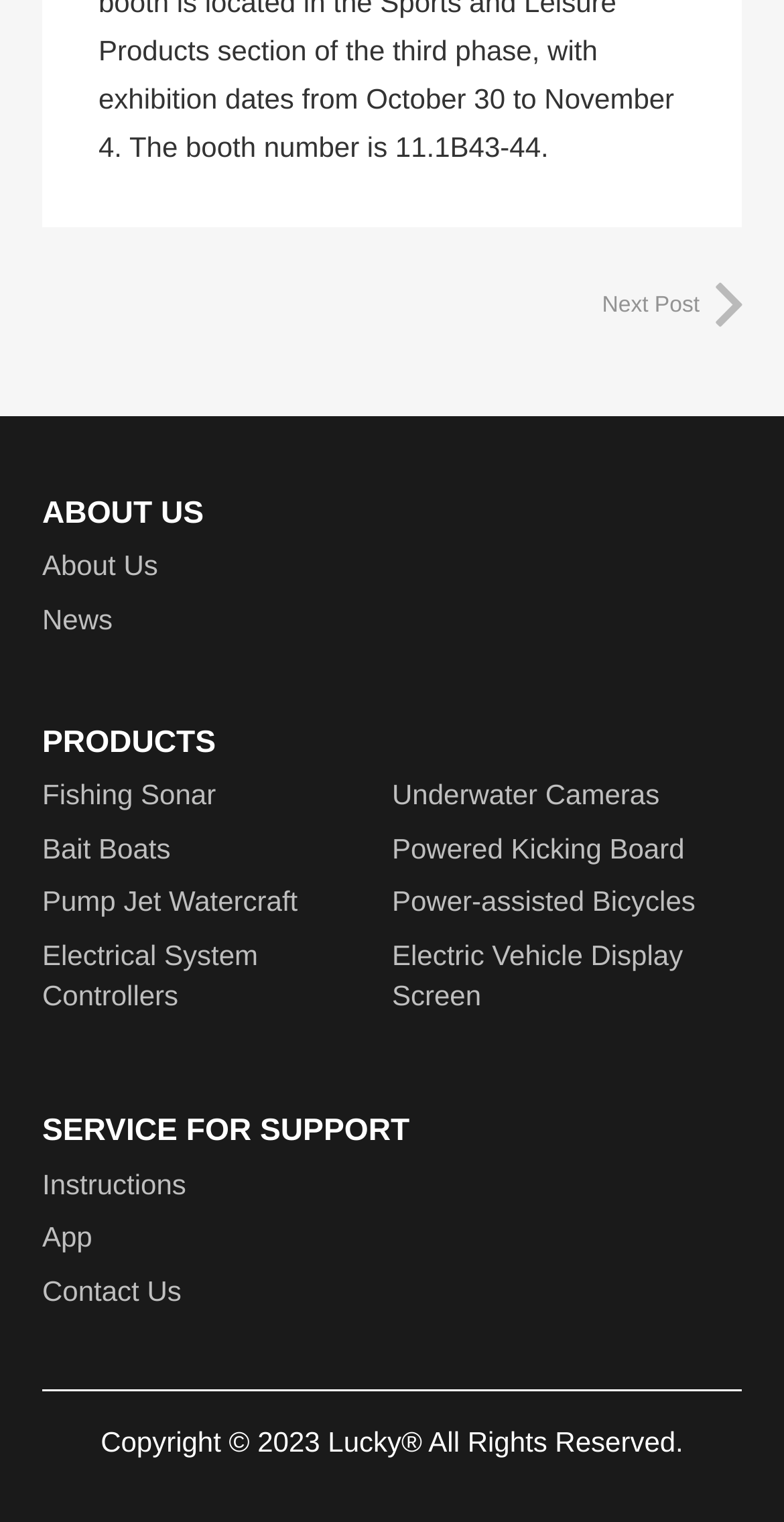Predict the bounding box coordinates of the area that should be clicked to accomplish the following instruction: "read instructions". The bounding box coordinates should consist of four float numbers between 0 and 1, i.e., [left, top, right, bottom].

[0.054, 0.767, 0.237, 0.788]